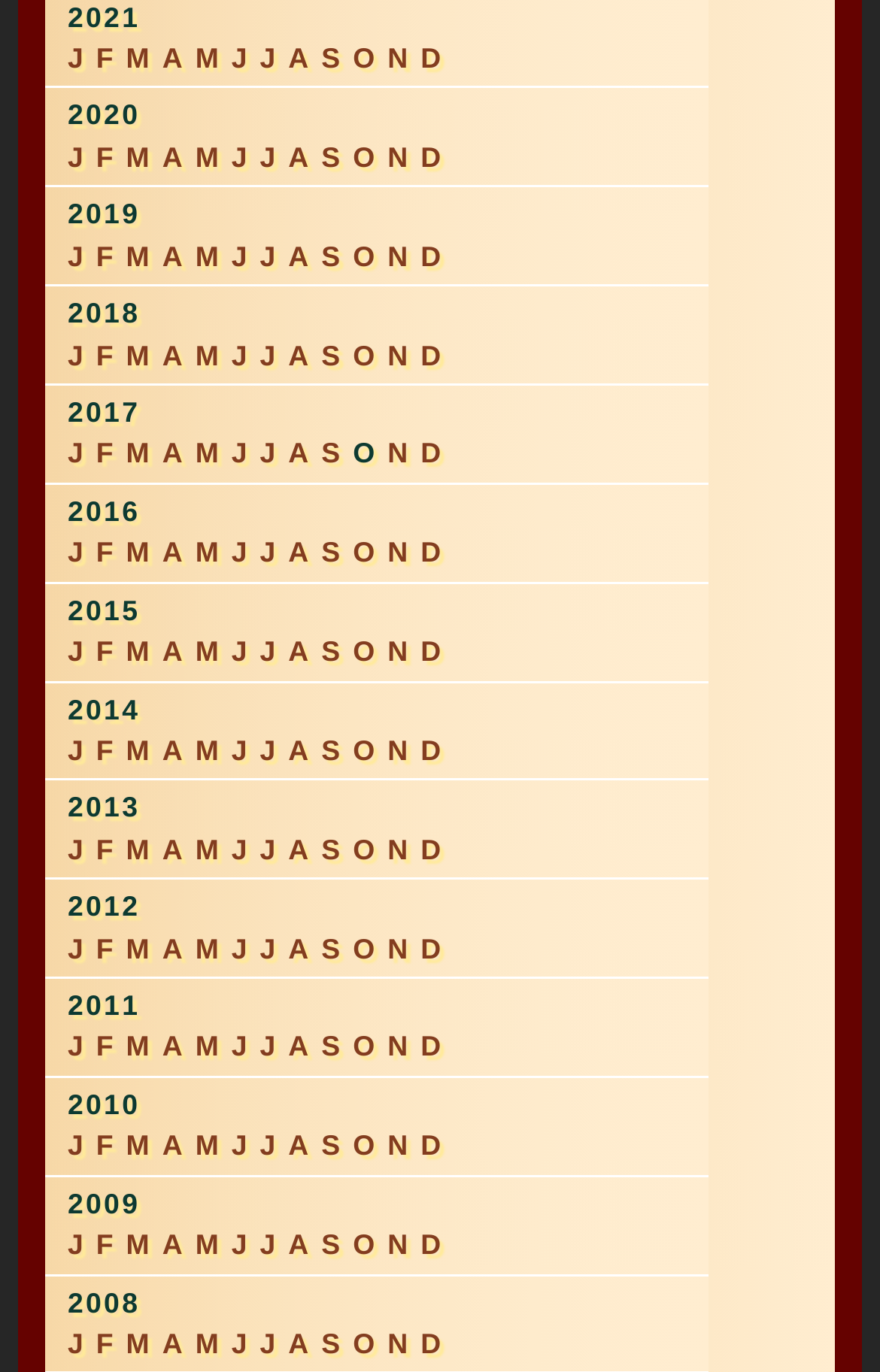Locate the bounding box coordinates of the clickable element to fulfill the following instruction: "Click January 2021". Provide the coordinates as four float numbers between 0 and 1 in the format [left, top, right, bottom].

[0.077, 0.031, 0.098, 0.054]